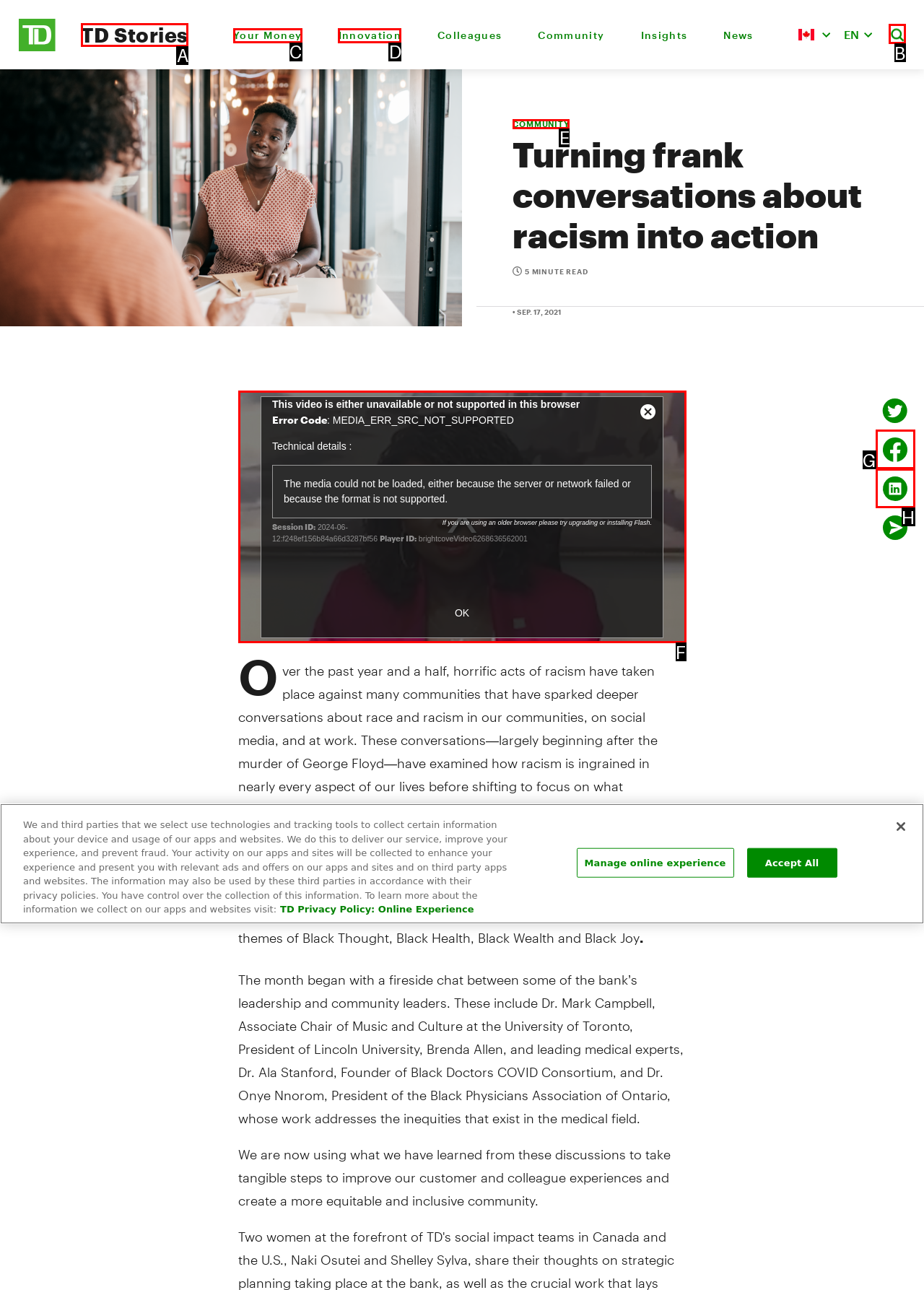Tell me the letter of the UI element I should click to accomplish the task: Click the 'Search this site' button based on the choices provided in the screenshot.

B